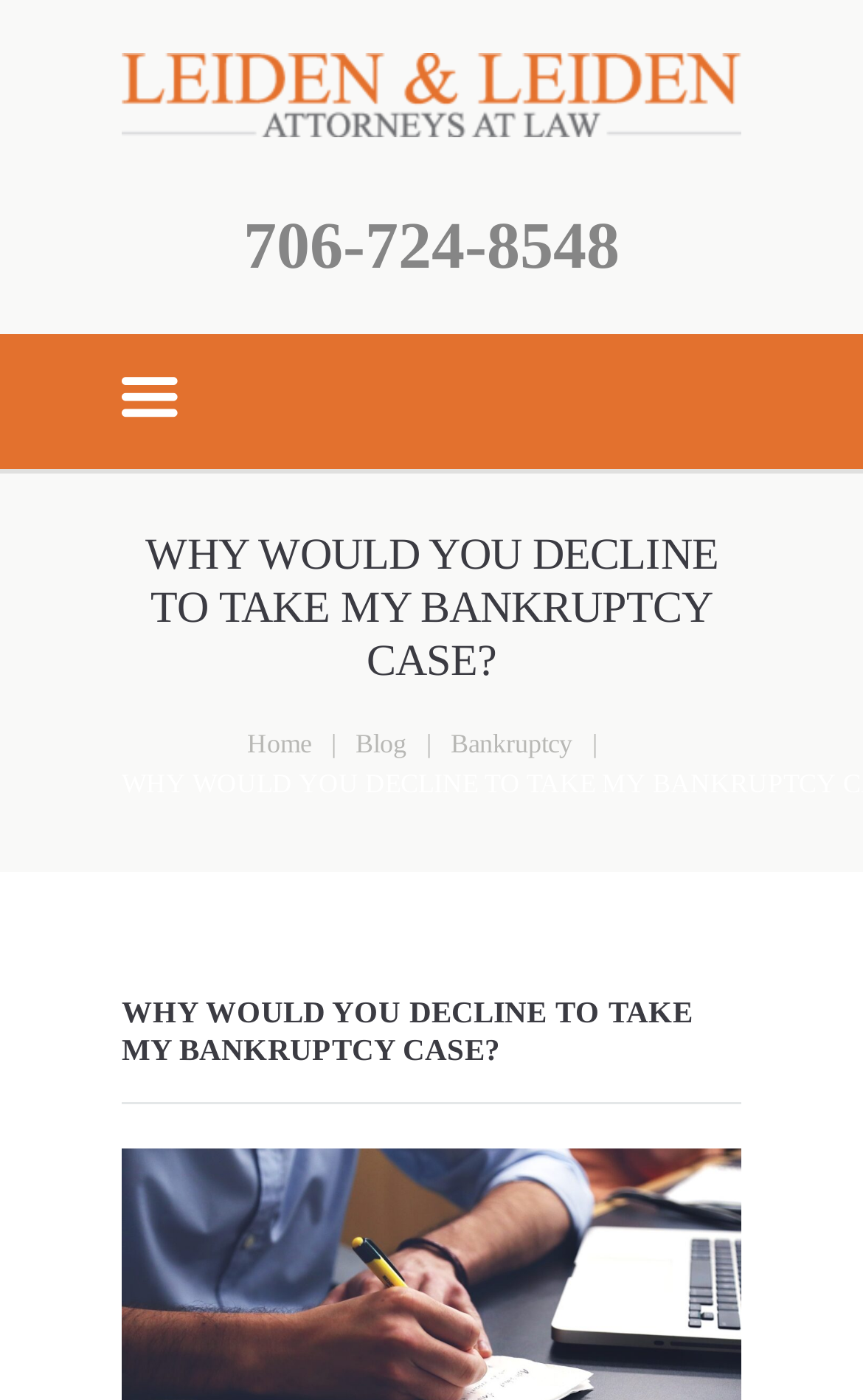Please determine the primary heading and provide its text.

WHY WOULD YOU DECLINE TO TAKE MY BANKRUPTCY CASE?